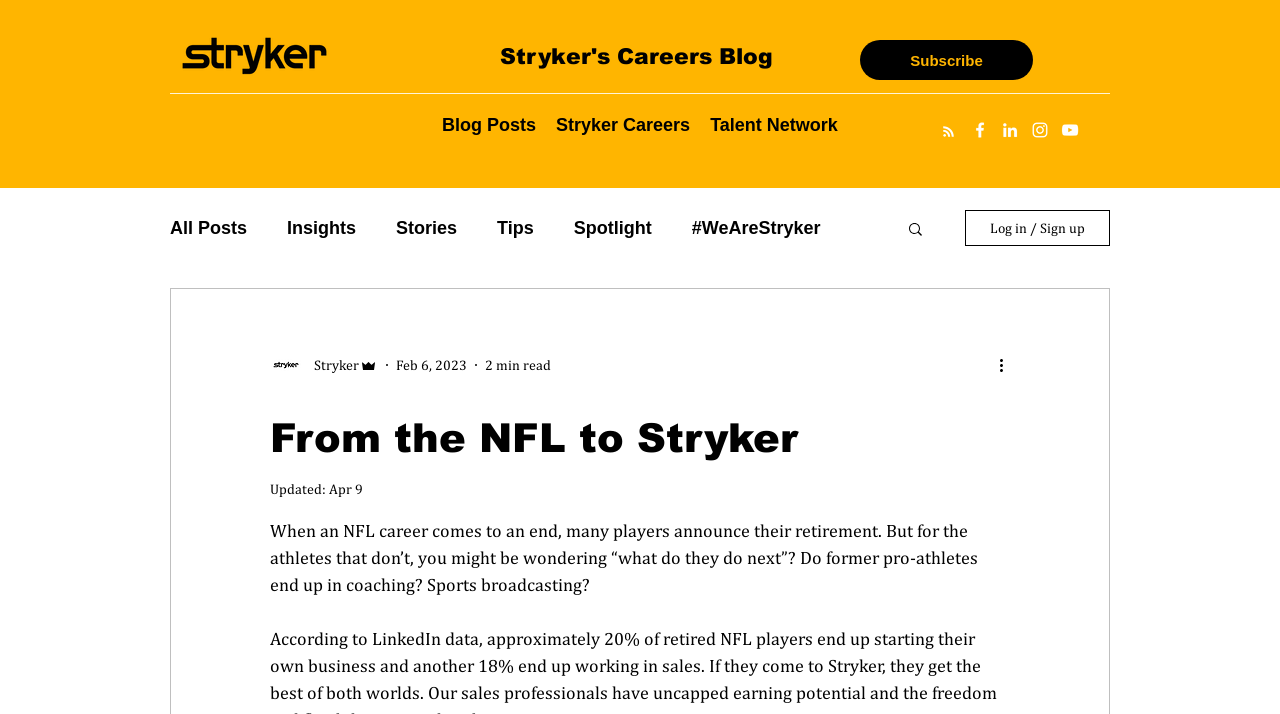For the following element description, predict the bounding box coordinates in the format (top-left x, top-left y, bottom-right x, bottom-right y). All values should be floating point numbers between 0 and 1. Description: Stryker's Careers Blog

[0.391, 0.056, 0.604, 0.099]